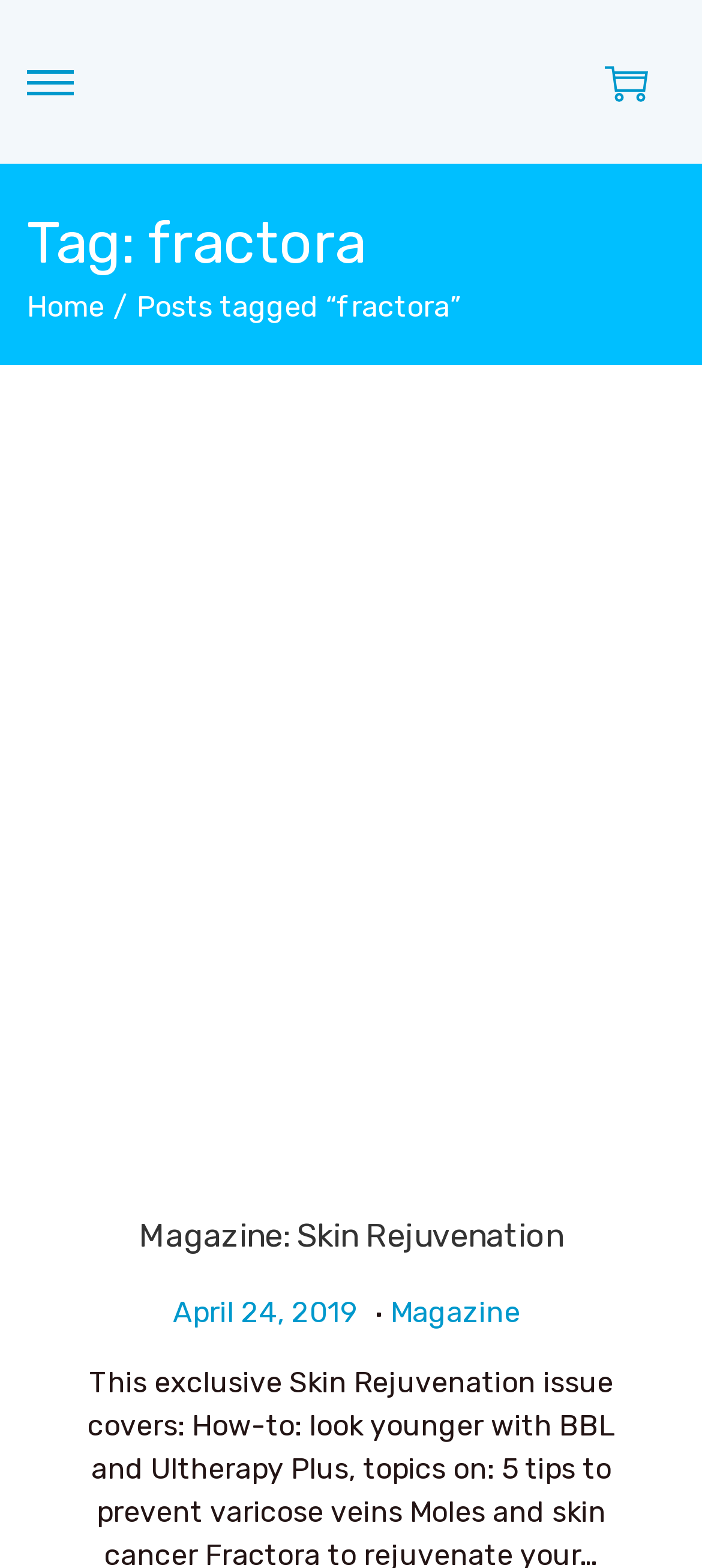How many links are above the search box?
From the details in the image, provide a complete and detailed answer to the question.

I counted the link elements above the search box, which has a bounding box of [0.1, 0.375, 0.9, 0.444]. There are five link elements above the search box, including 'Skip to navigation', 'Skip to content', 'Woostify mobile logo', 'Home', and an empty link.